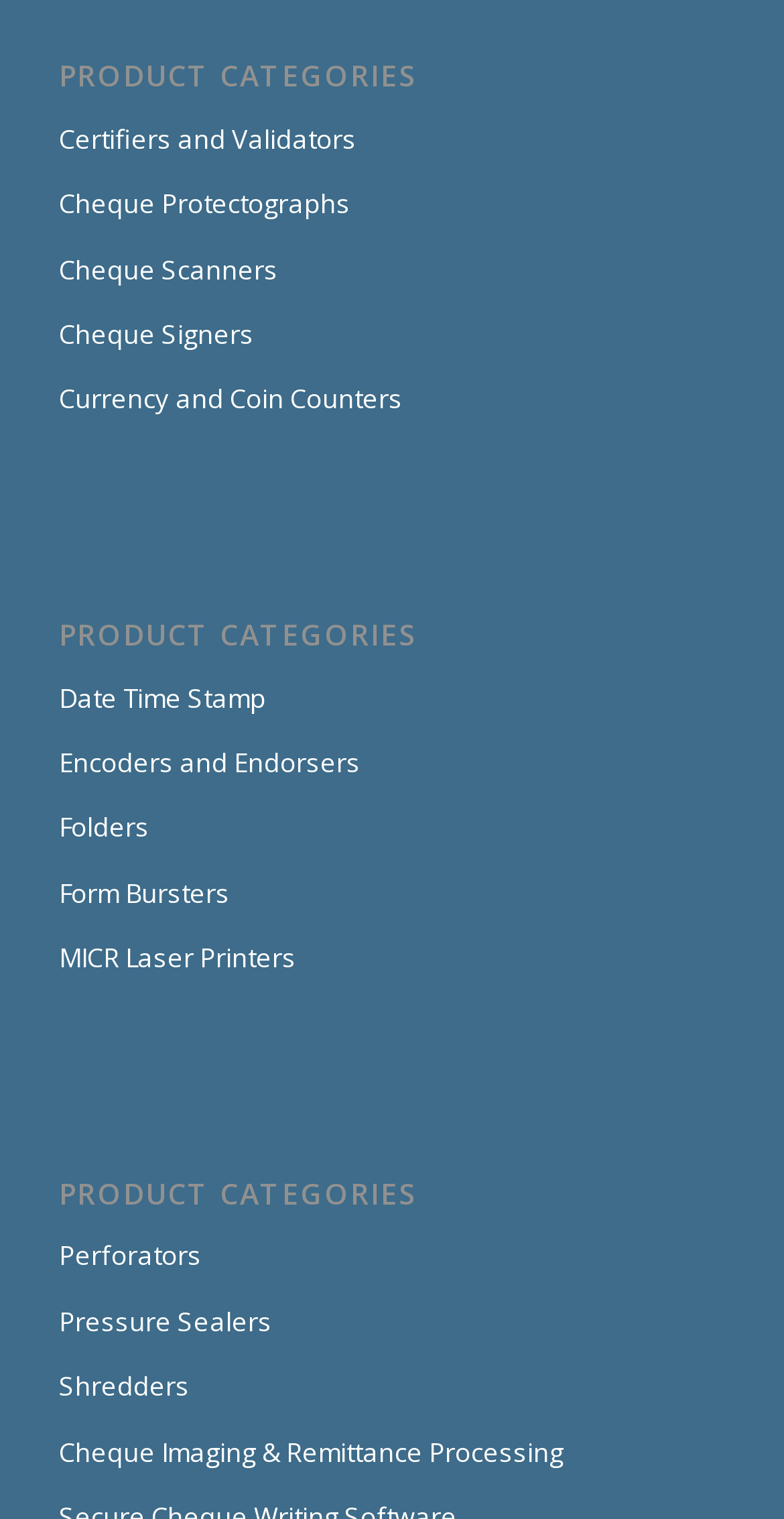How many product categories are listed?
Using the image, give a concise answer in the form of a single word or short phrase.

8